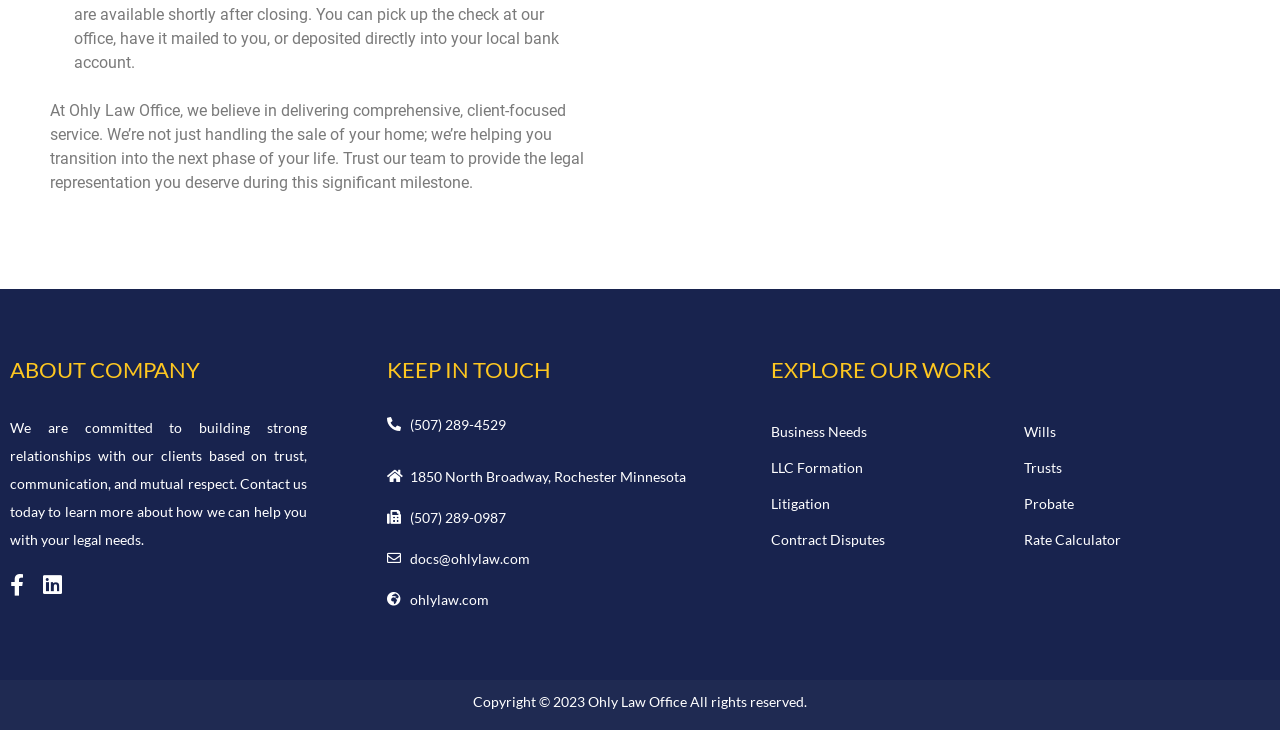Locate the bounding box of the UI element described in the following text: "Probate".

[0.8, 0.665, 0.986, 0.714]